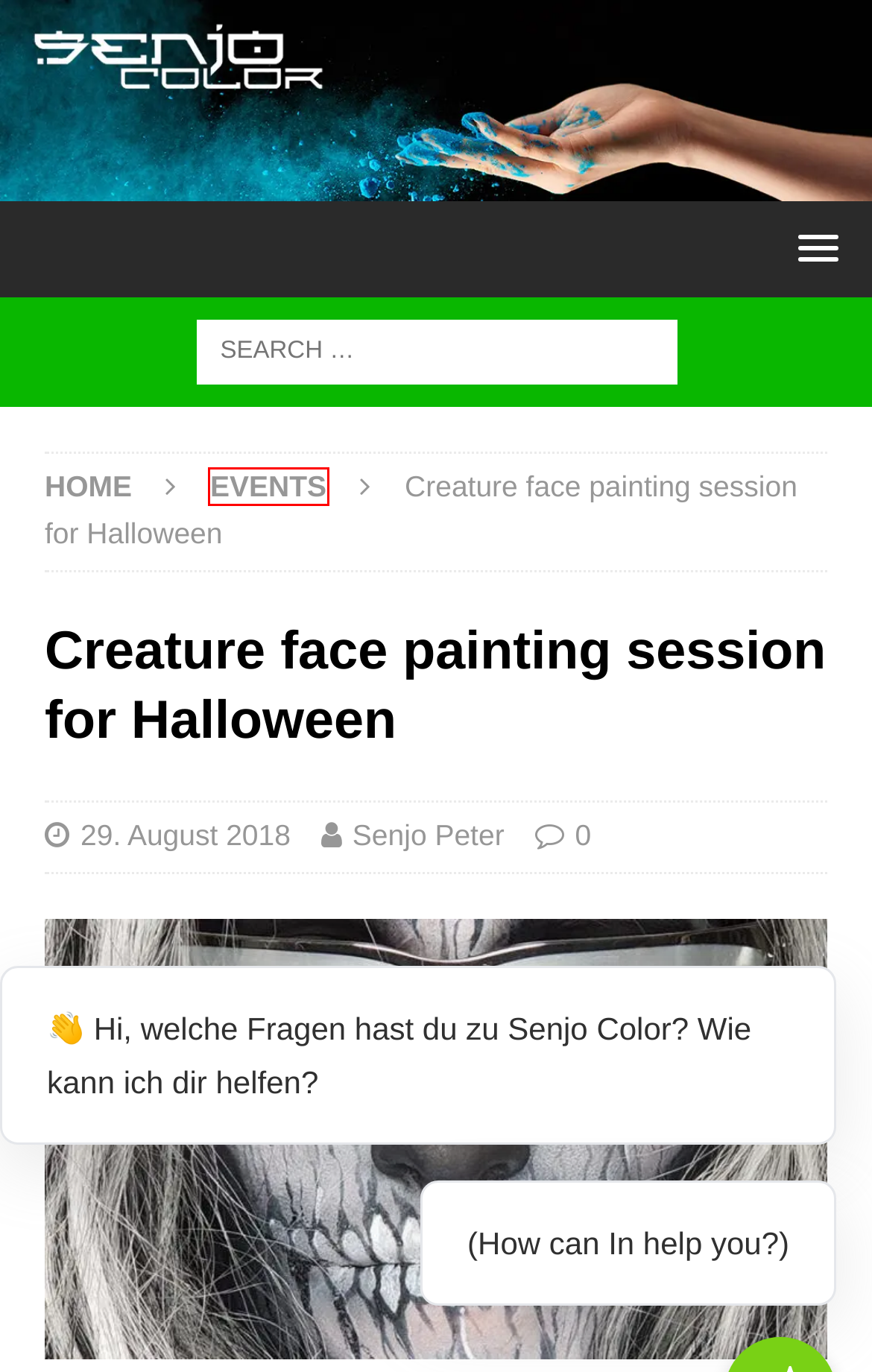You are given a screenshot of a webpage with a red bounding box around an element. Choose the most fitting webpage description for the page that appears after clicking the element within the red bounding box. Here are the candidates:
A. Tips & Tricks - Senjo Color - World Of Bodypainting
B. Legend Of Buffalo Body Painting In Yunnan
C. SFX Special Effects - Senjo Color - World Of Bodypainting
D. Preview: Tenerife Bodypainting Festival 2018 - Senjo Color - World Of Bodypainting
E. Senjo Peter - Senjo Color - World Of Bodypainting
F. Events - Senjo Color - World Of Bodypainting
G. Discover The Fascinating World Of Body Painting With Senjo Color
H. Senjo Color Stand At The WBF 2018 - Senjo Color - World Of Bodypainting

F